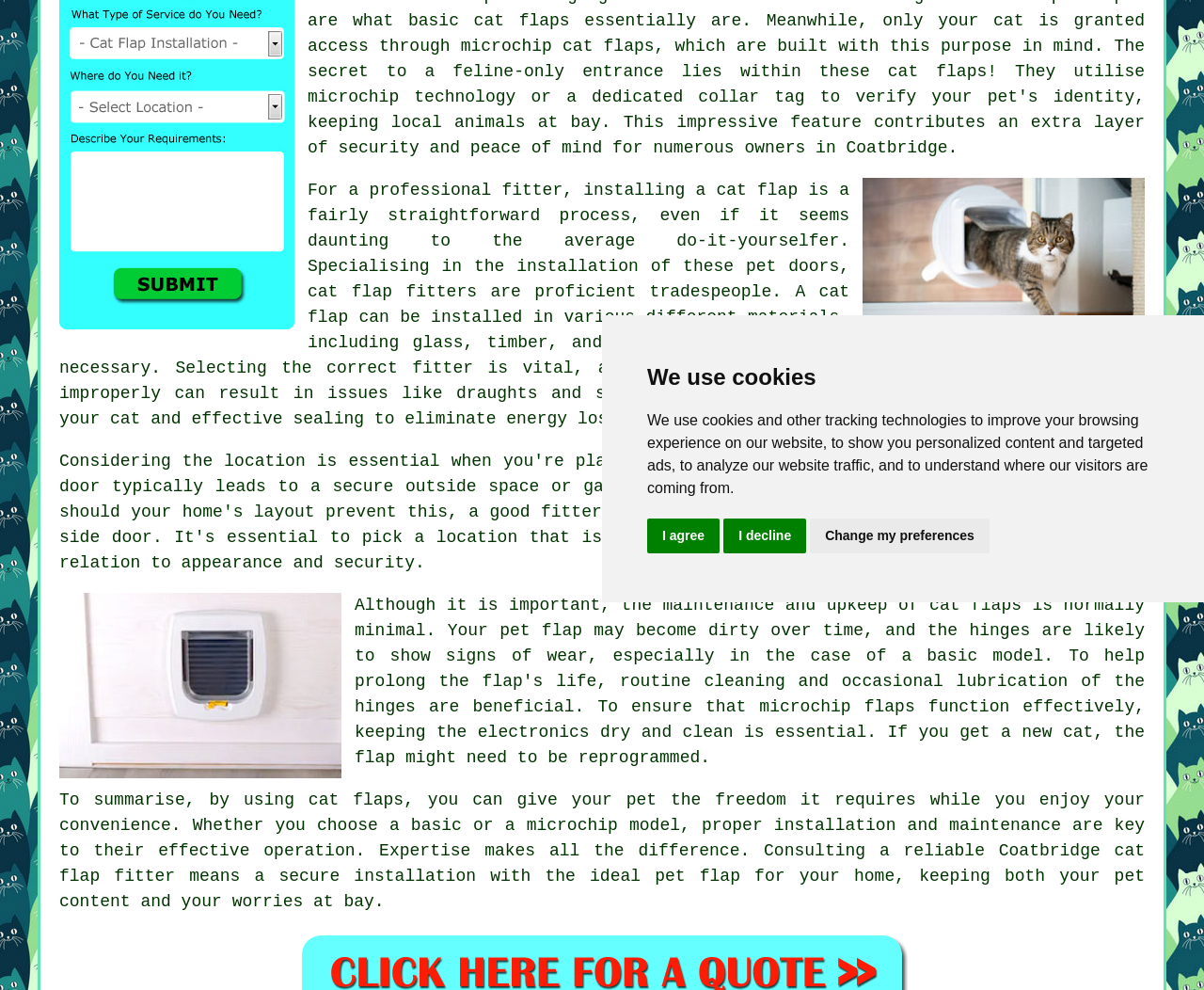Identify the bounding box coordinates for the UI element described as: "a cat flap". The coordinates should be provided as four floats between 0 and 1: [left, top, right, bottom].

[0.727, 0.456, 0.813, 0.475]